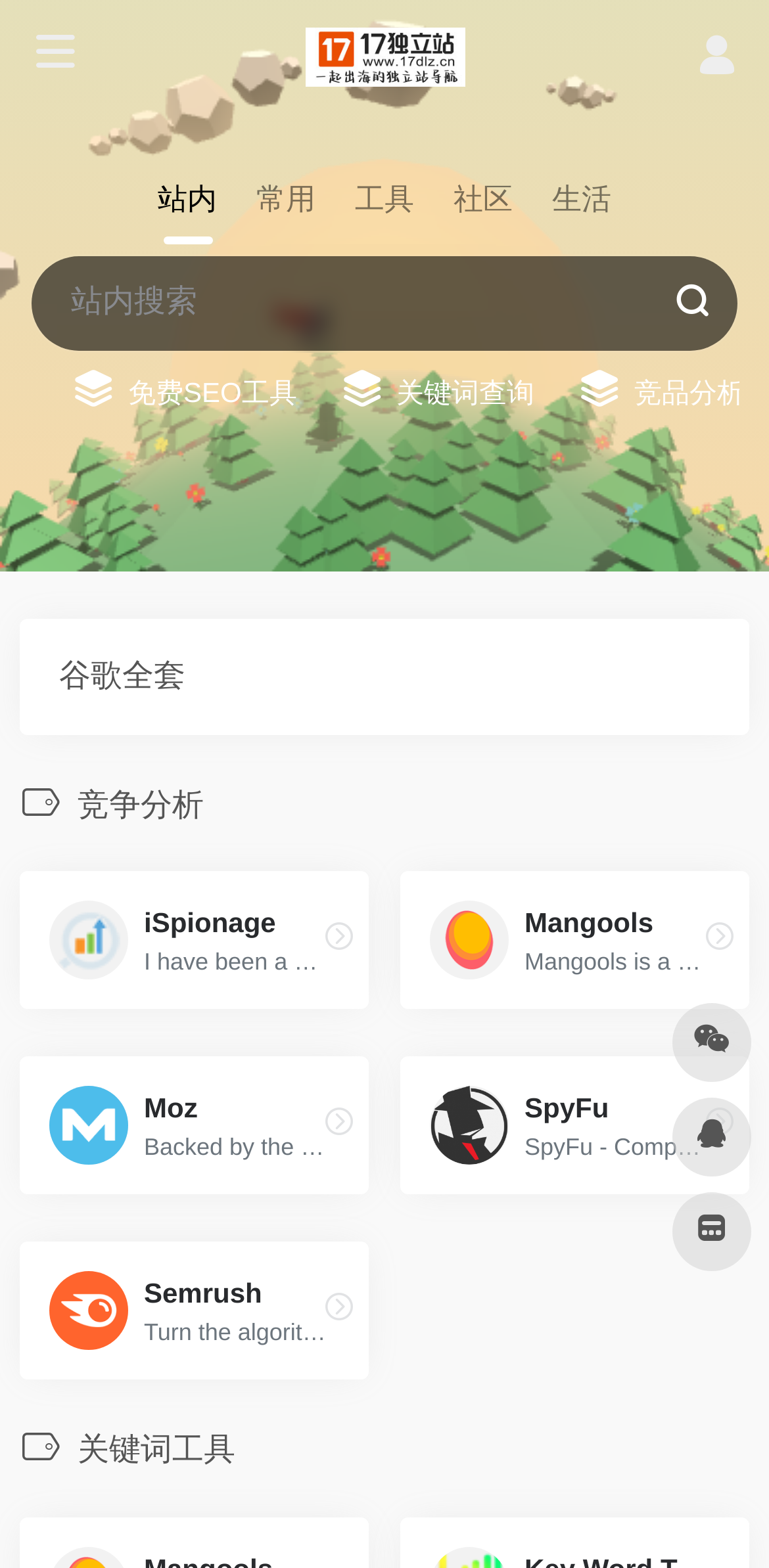Pinpoint the bounding box coordinates of the clickable element needed to complete the instruction: "search in the site". The coordinates should be provided as four float numbers between 0 and 1: [left, top, right, bottom].

[0.038, 0.161, 0.962, 0.224]